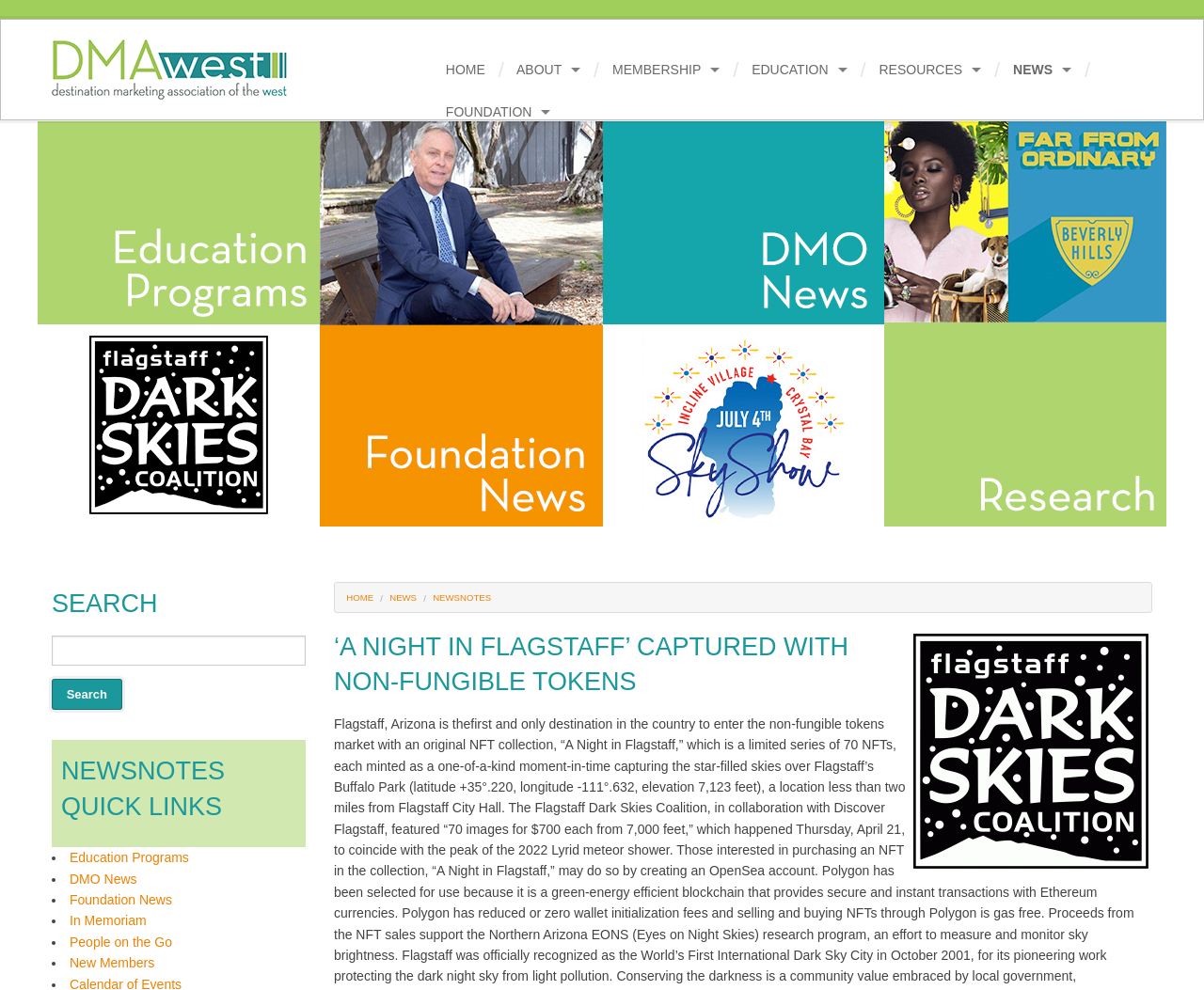Find the bounding box coordinates of the element to click in order to complete the given instruction: "search for something."

[0.043, 0.642, 0.254, 0.672]